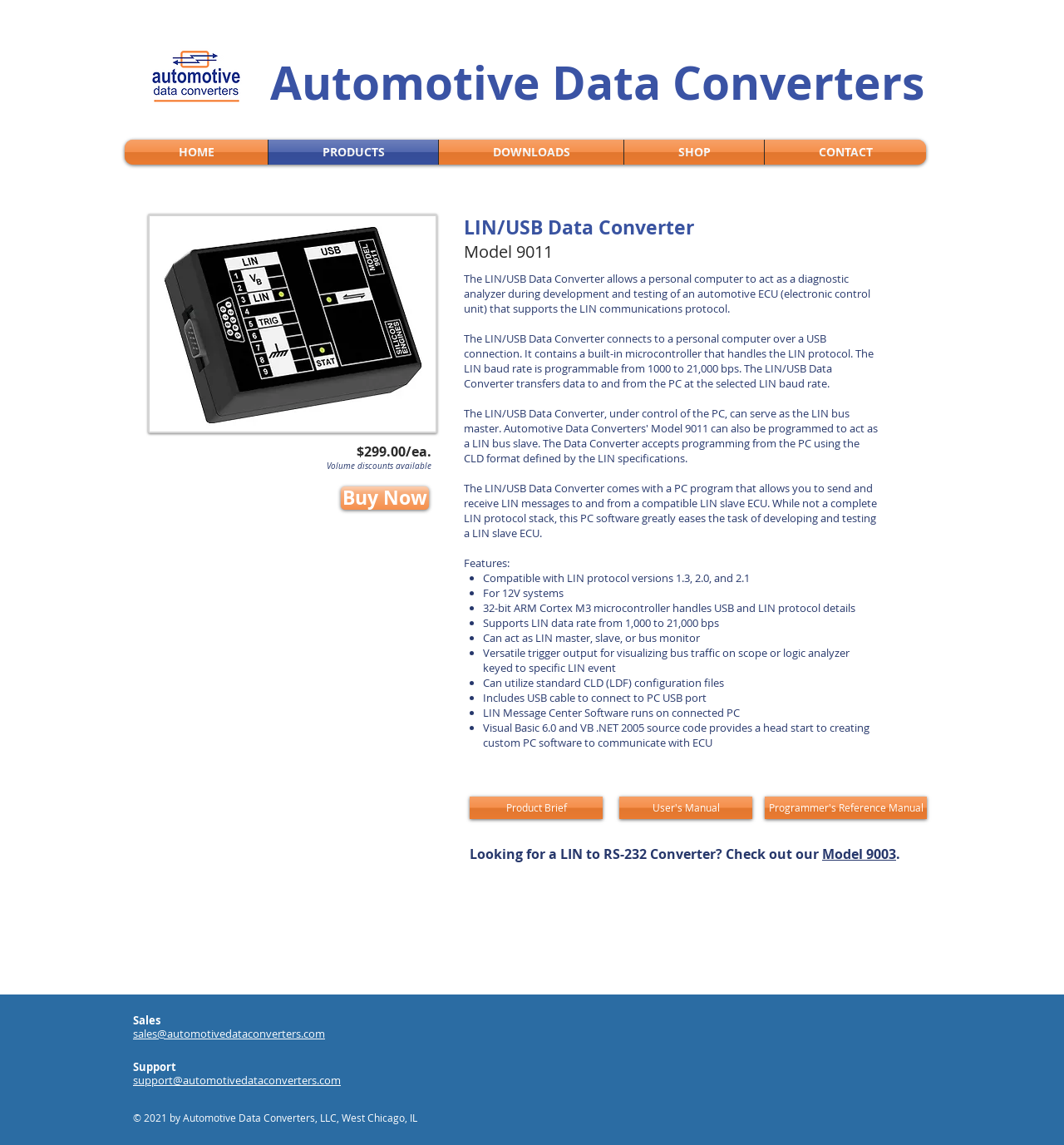Identify the bounding box coordinates for the element that needs to be clicked to fulfill this instruction: "Buy the LIN to USB Converter". Provide the coordinates in the format of four float numbers between 0 and 1: [left, top, right, bottom].

[0.32, 0.425, 0.403, 0.445]